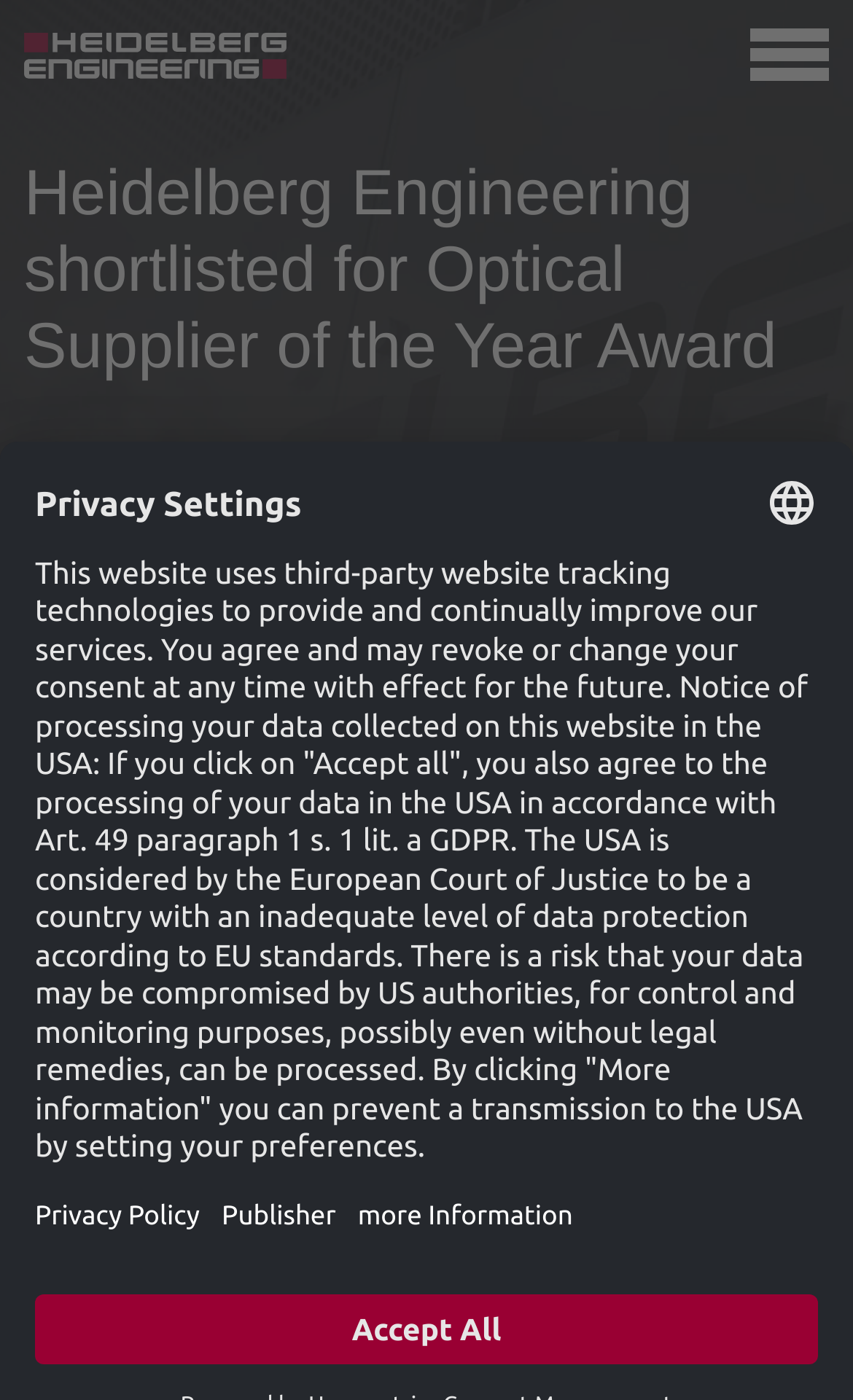Highlight the bounding box coordinates of the region I should click on to meet the following instruction: "Read more about privacy policy".

[0.041, 0.852, 0.234, 0.881]